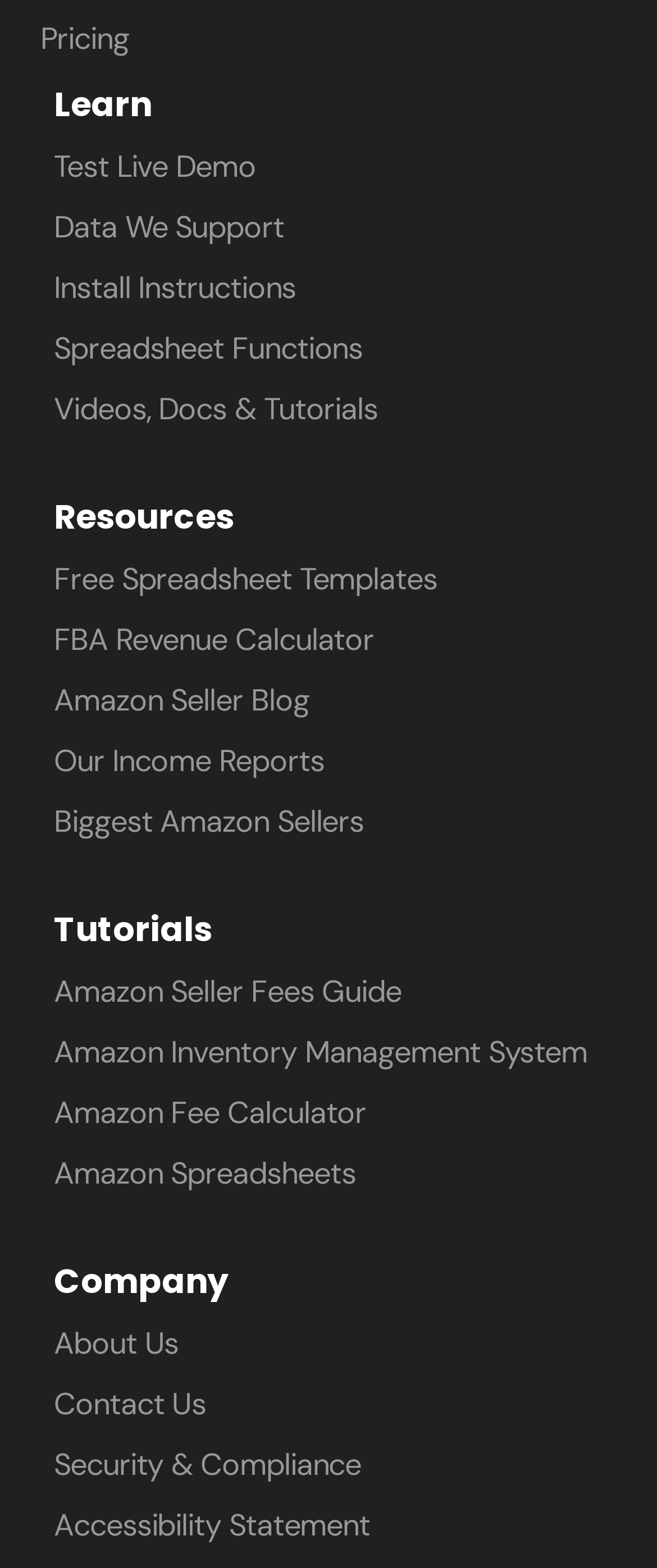What is the company's contact information?
Using the image as a reference, answer the question in detail.

The 'Contact Us' link is located under the 'Company' heading, which suggests that it provides a way to get in touch with the company. This link is likely to lead to a page with contact information, such as an email address, phone number, or physical address.